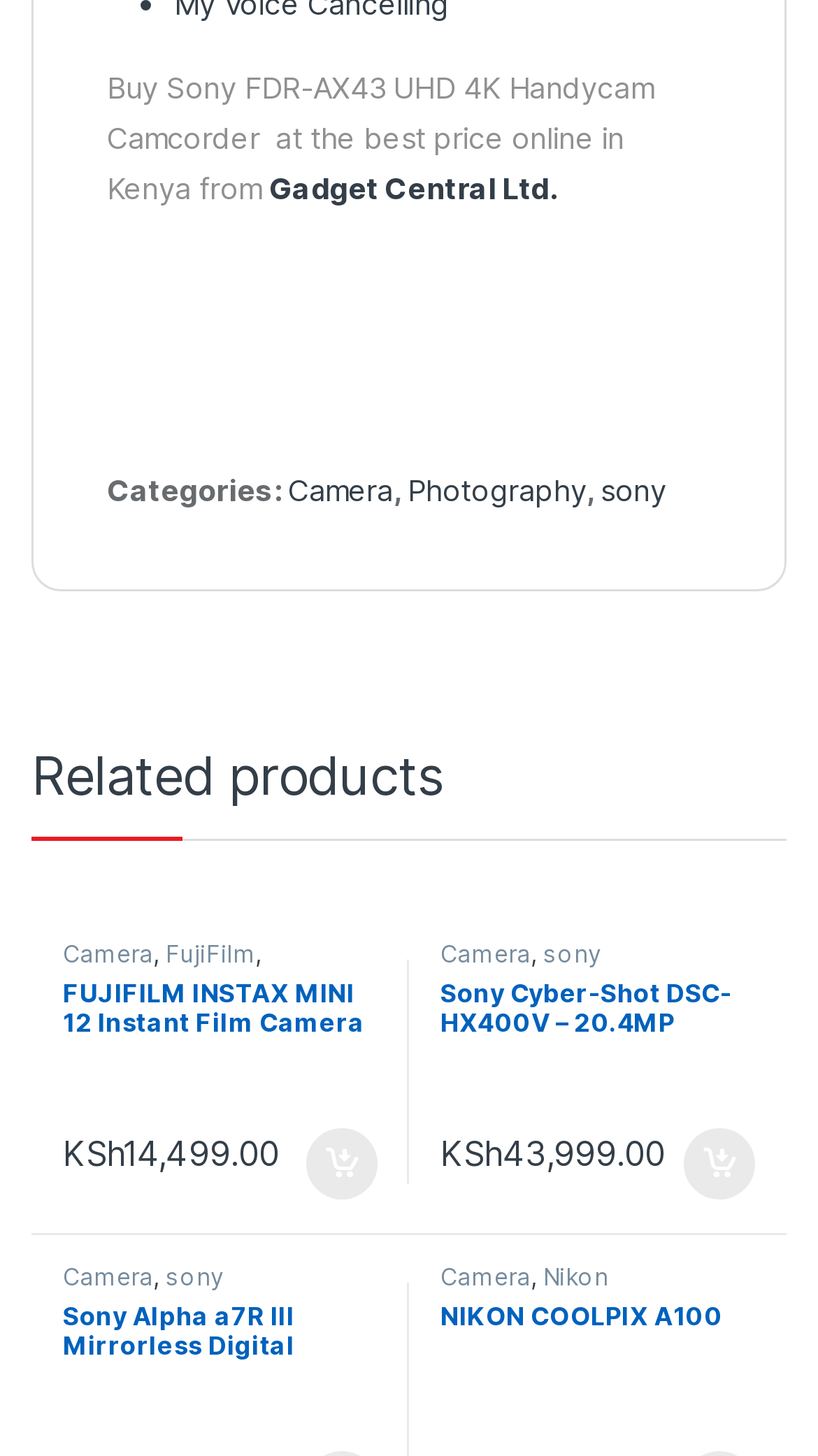Using the element description Camera, predict the bounding box coordinates for the UI element. Provide the coordinates in (top-left x, top-left y, bottom-right x, bottom-right y) format with values ranging from 0 to 1.

[0.538, 0.867, 0.649, 0.887]